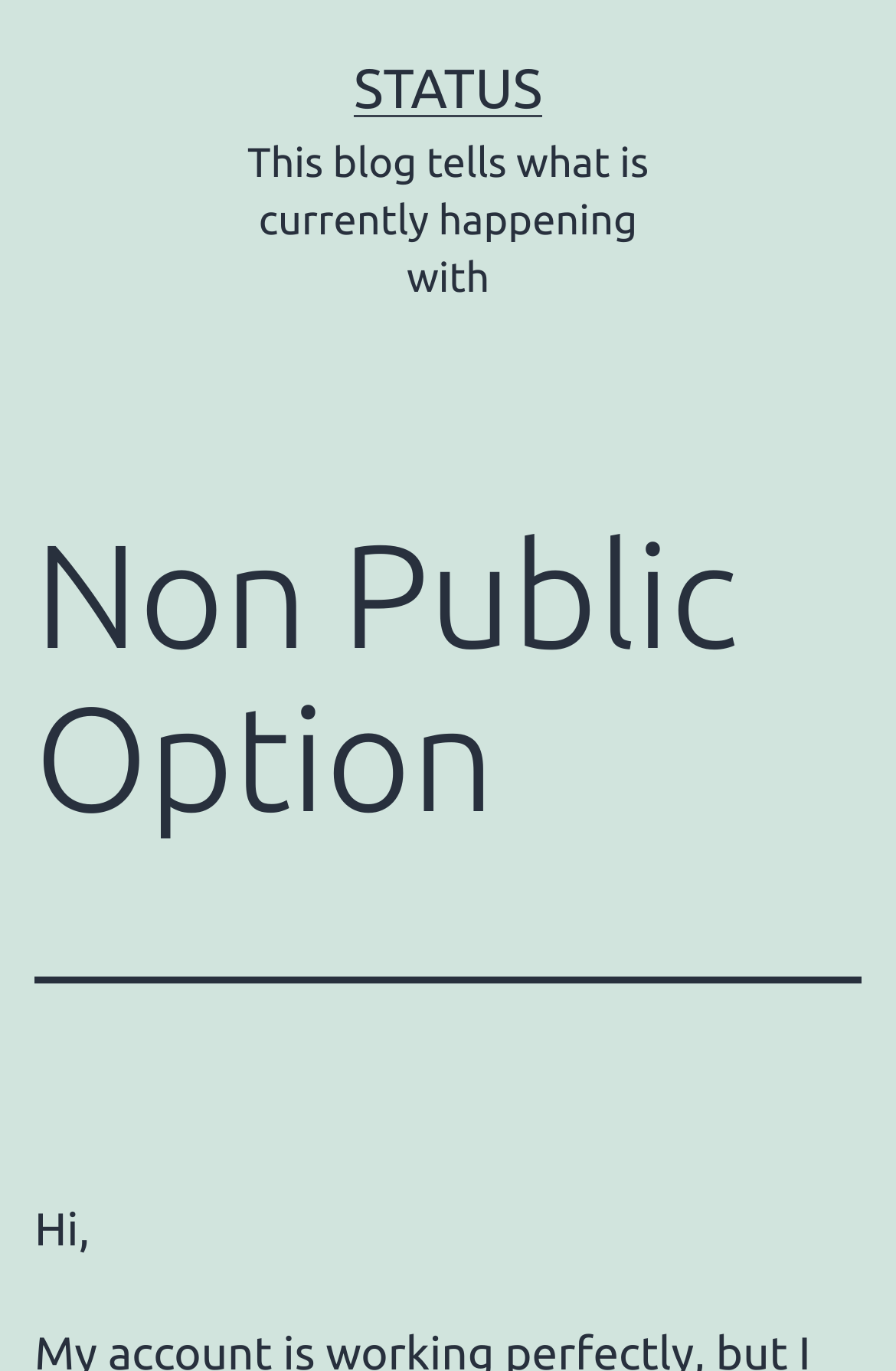What is the text of the webpage's headline?

Non Public Option